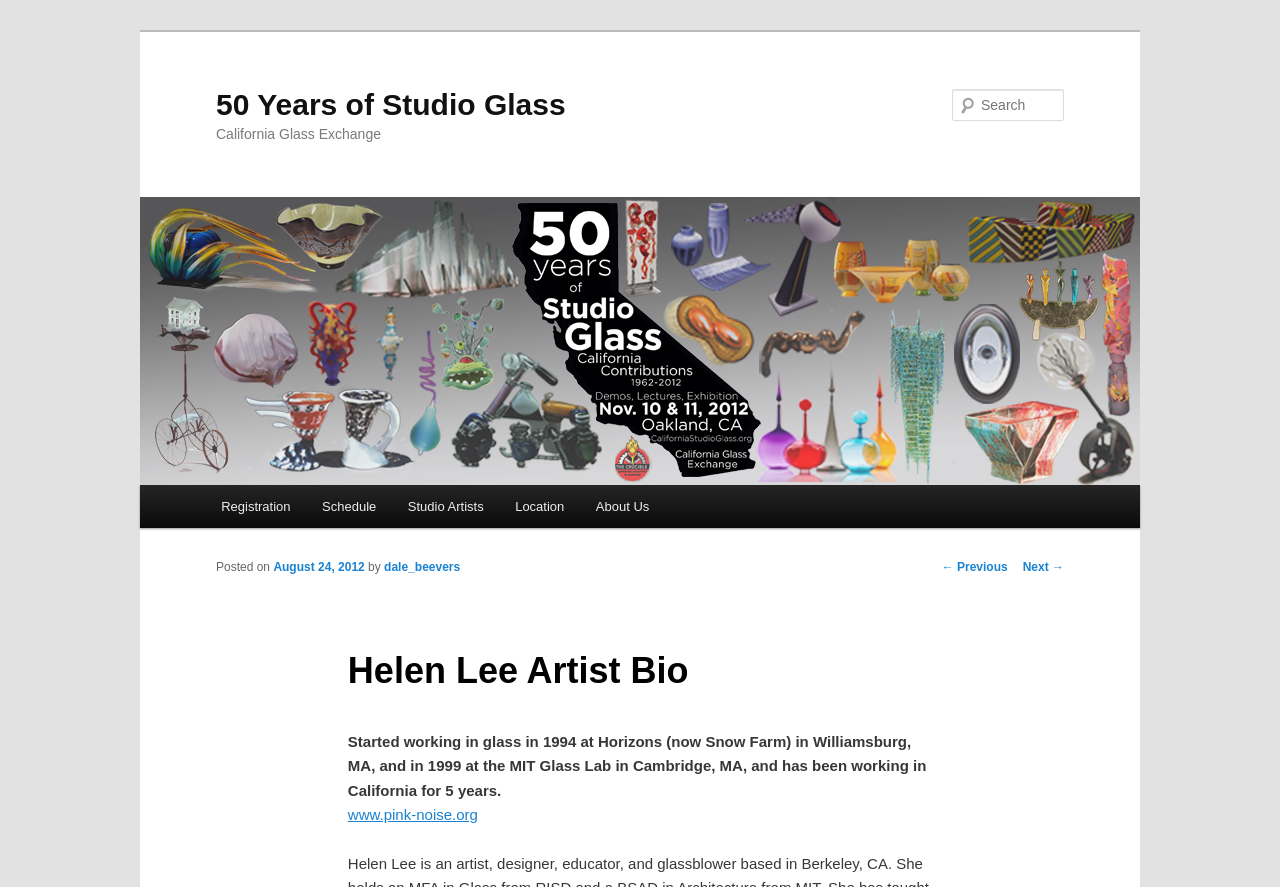Please specify the bounding box coordinates of the element that should be clicked to execute the given instruction: 'Search for something'. Ensure the coordinates are four float numbers between 0 and 1, expressed as [left, top, right, bottom].

[0.744, 0.1, 0.831, 0.136]